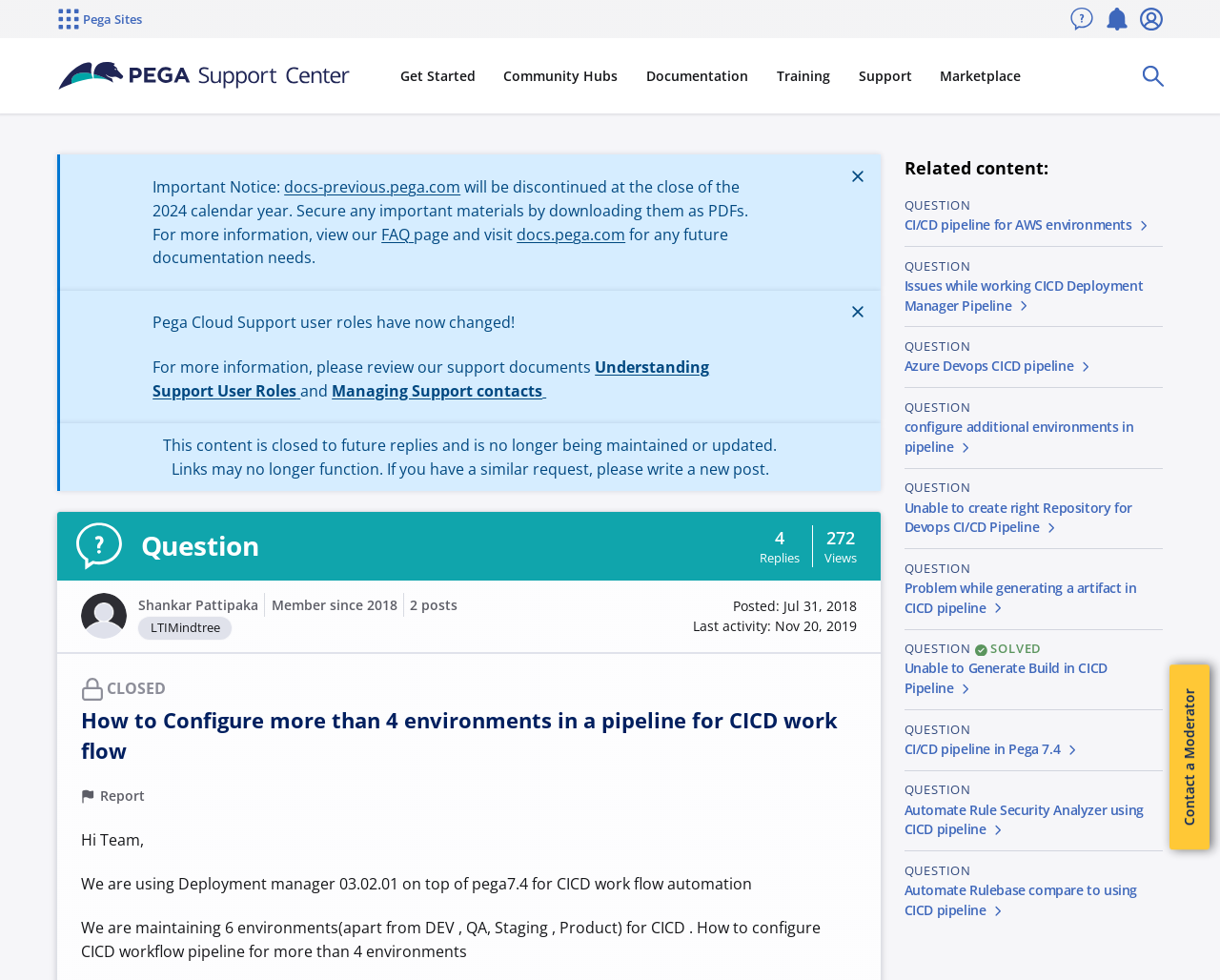Determine the bounding box coordinates for the area that should be clicked to carry out the following instruction: "Click on the 'CI/CD pipeline for AWS environments' link".

[0.741, 0.22, 0.943, 0.239]